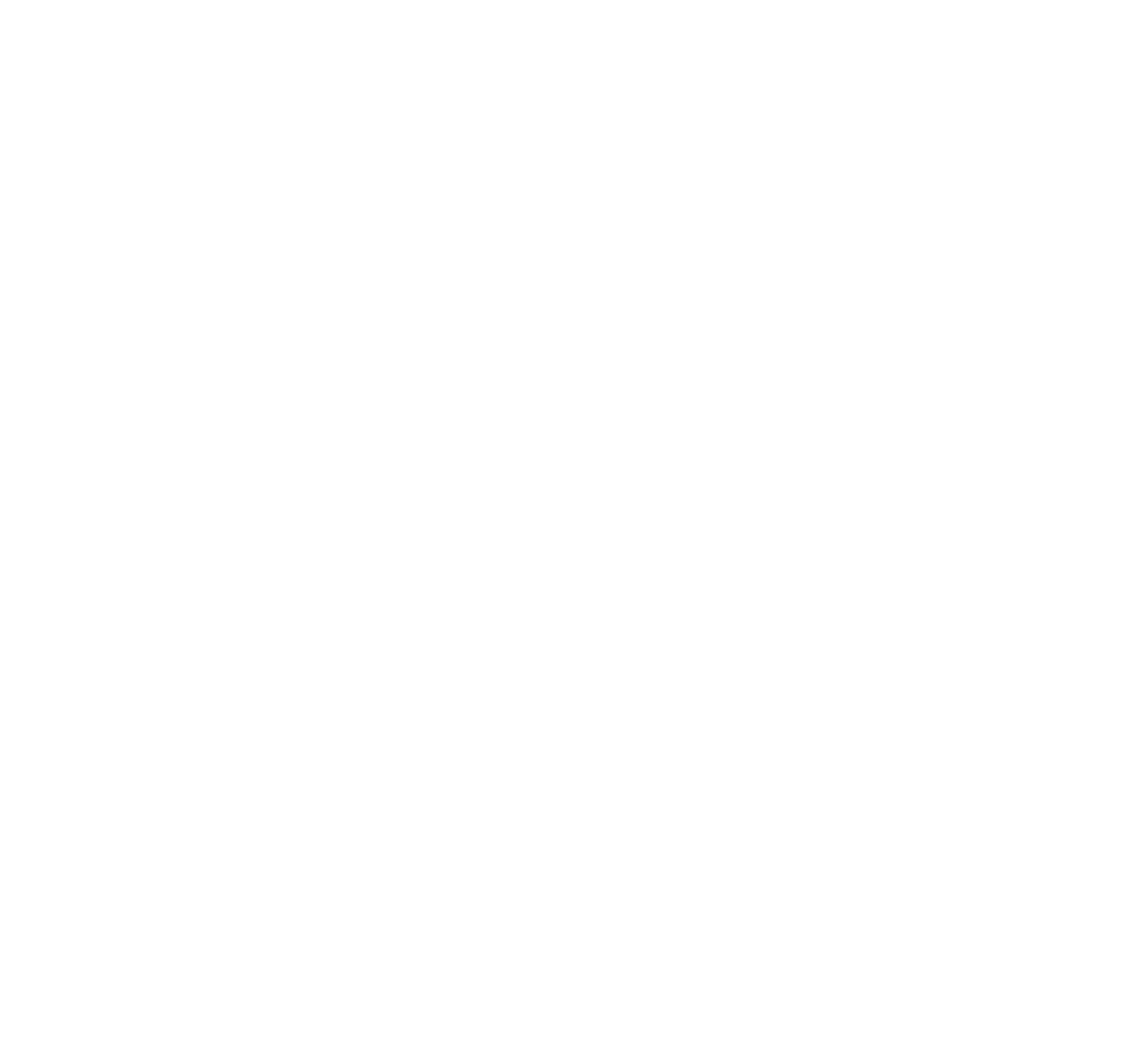What is the phone number mentioned at the bottom of the webpage?
Use the image to give a comprehensive and detailed response to the question.

The phone number is located at the bottom of the webpage, next to the 'phone' icon, and it is 801-561-5555. This phone number is likely a contact number for Monnit Corporation.